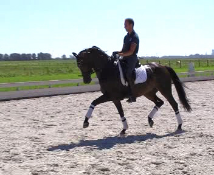Provide your answer to the question using just one word or phrase: What is the age of the horse?

six